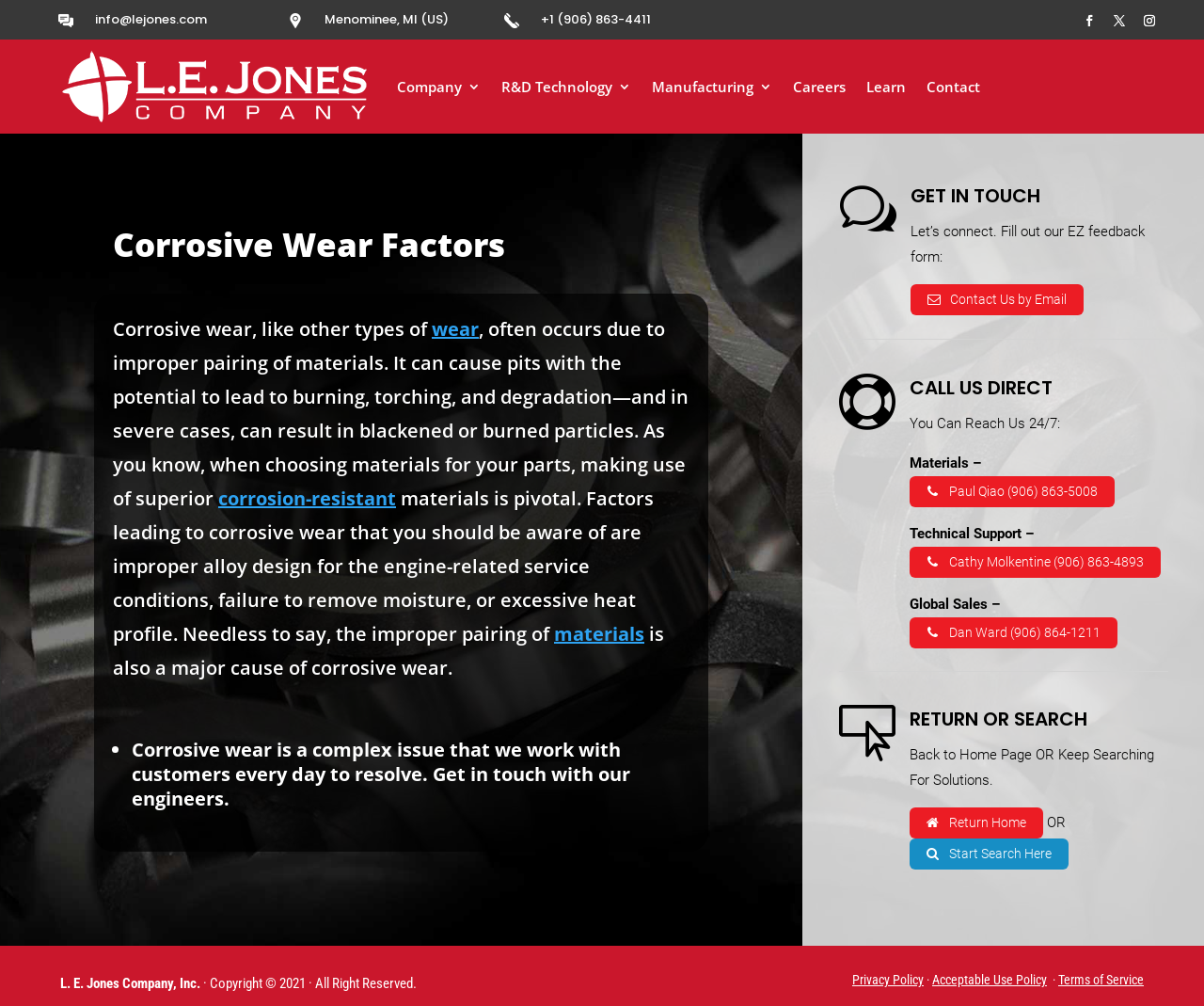What is the company name?
Answer the question with just one word or phrase using the image.

L. E. Jones Company, Inc.